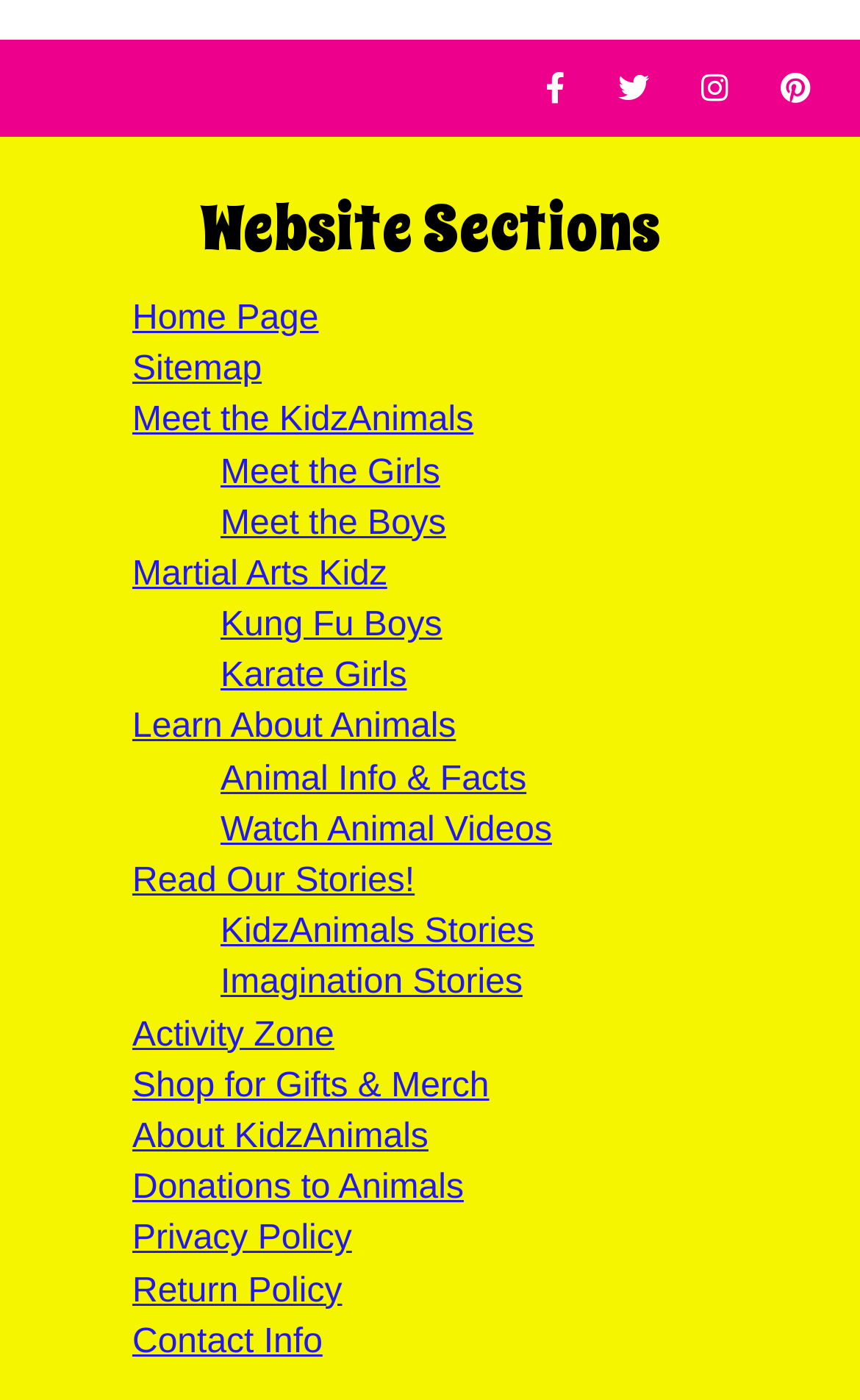How many links are under 'Meet the KidzAnimals'?
Based on the image, answer the question with a single word or brief phrase.

2